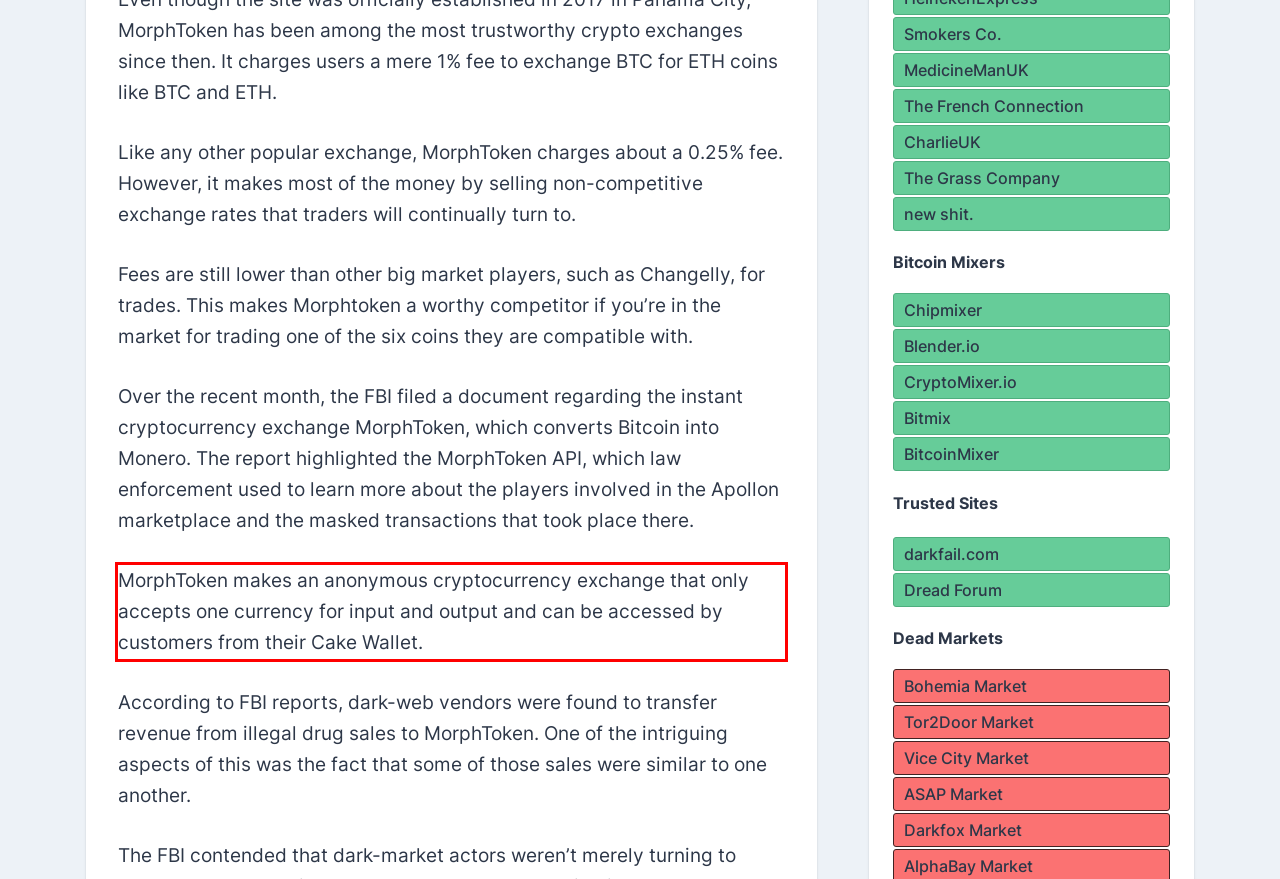Using the provided screenshot, read and generate the text content within the red-bordered area.

MorphToken makes an anonymous cryptocurrency exchange that only accepts one currency for input and output and can be accessed by customers from their Cake Wallet.